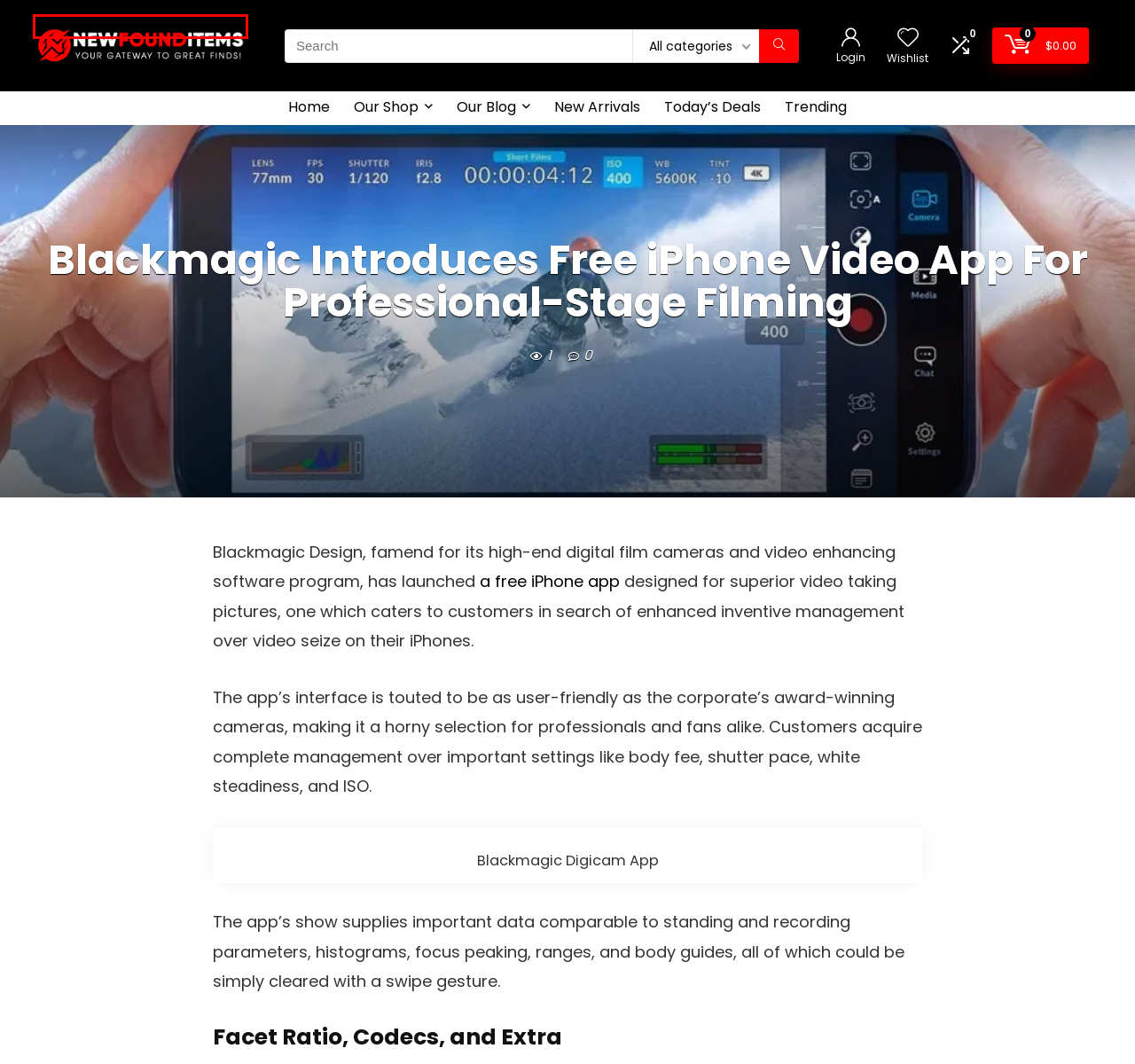You have a screenshot of a webpage, and a red bounding box highlights an element. Select the webpage description that best fits the new page after clicking the element within the bounding box. Options are:
A. Wishlist - NewFoundItems
B. NEW ARRIVALS - NewFoundItems
C. Terms Of Use - NewFoundItems
D. CORSAIR 7000D AIRFLOW Full-Tower ATX PC Case, Black - NewFoundItems
E. Buy Popular & Trending Amazon Products with Good Discount - NewFoundItems
F. ‎Blackmagic Camera on the App Store
G. Weblog Posts - NewFoundItems
H. Today's Deals - NewFoundItems

E